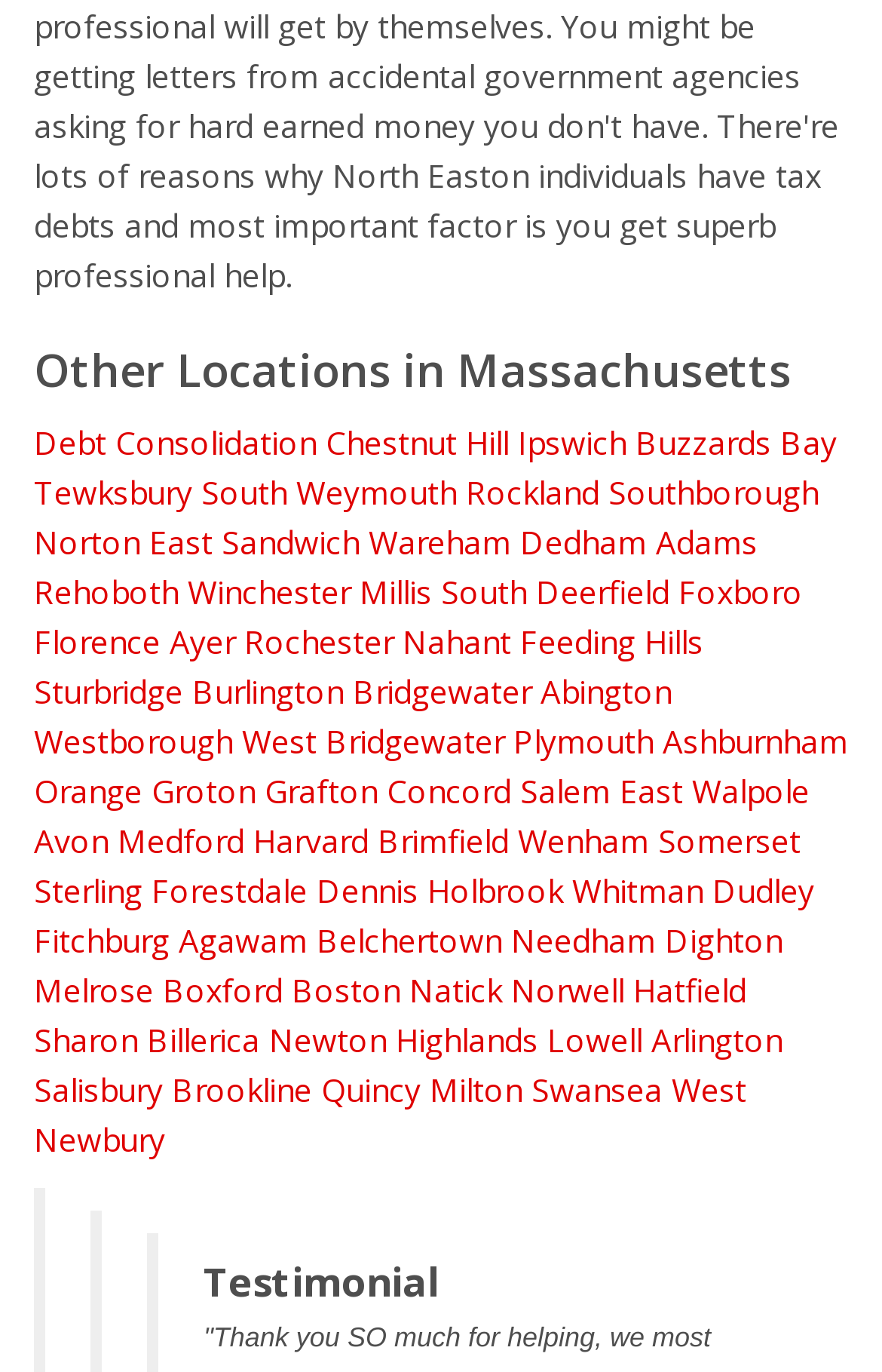Indicate the bounding box coordinates of the clickable region to achieve the following instruction: "Visit Chestnut Hill."

[0.369, 0.307, 0.577, 0.338]